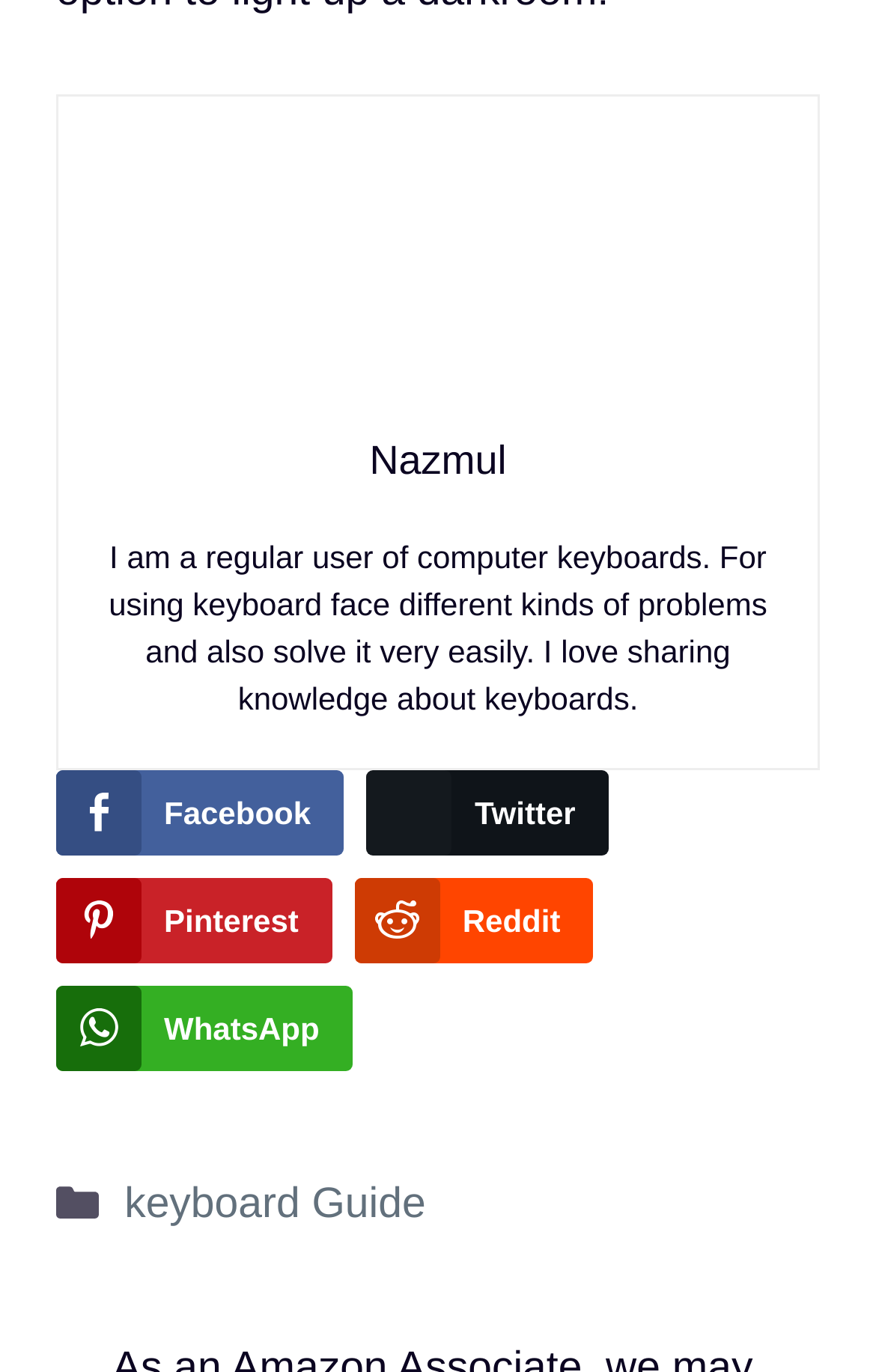Respond to the question below with a single word or phrase:
What is the author's attitude towards sharing knowledge about keyboards?

He loves it